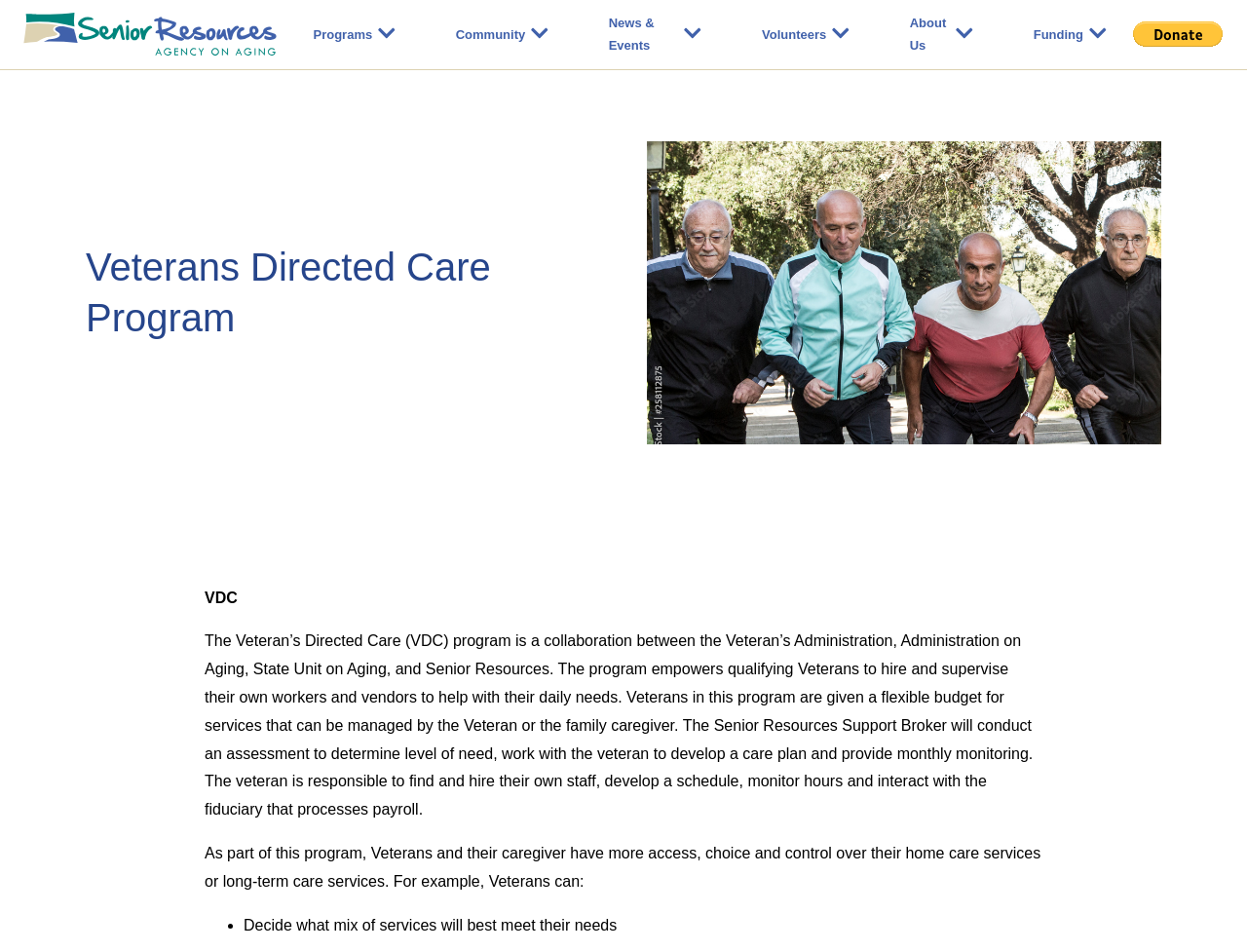Please locate the bounding box coordinates of the element that needs to be clicked to achieve the following instruction: "Go to the Community page". The coordinates should be four float numbers between 0 and 1, i.e., [left, top, right, bottom].

[0.365, 0.024, 0.421, 0.048]